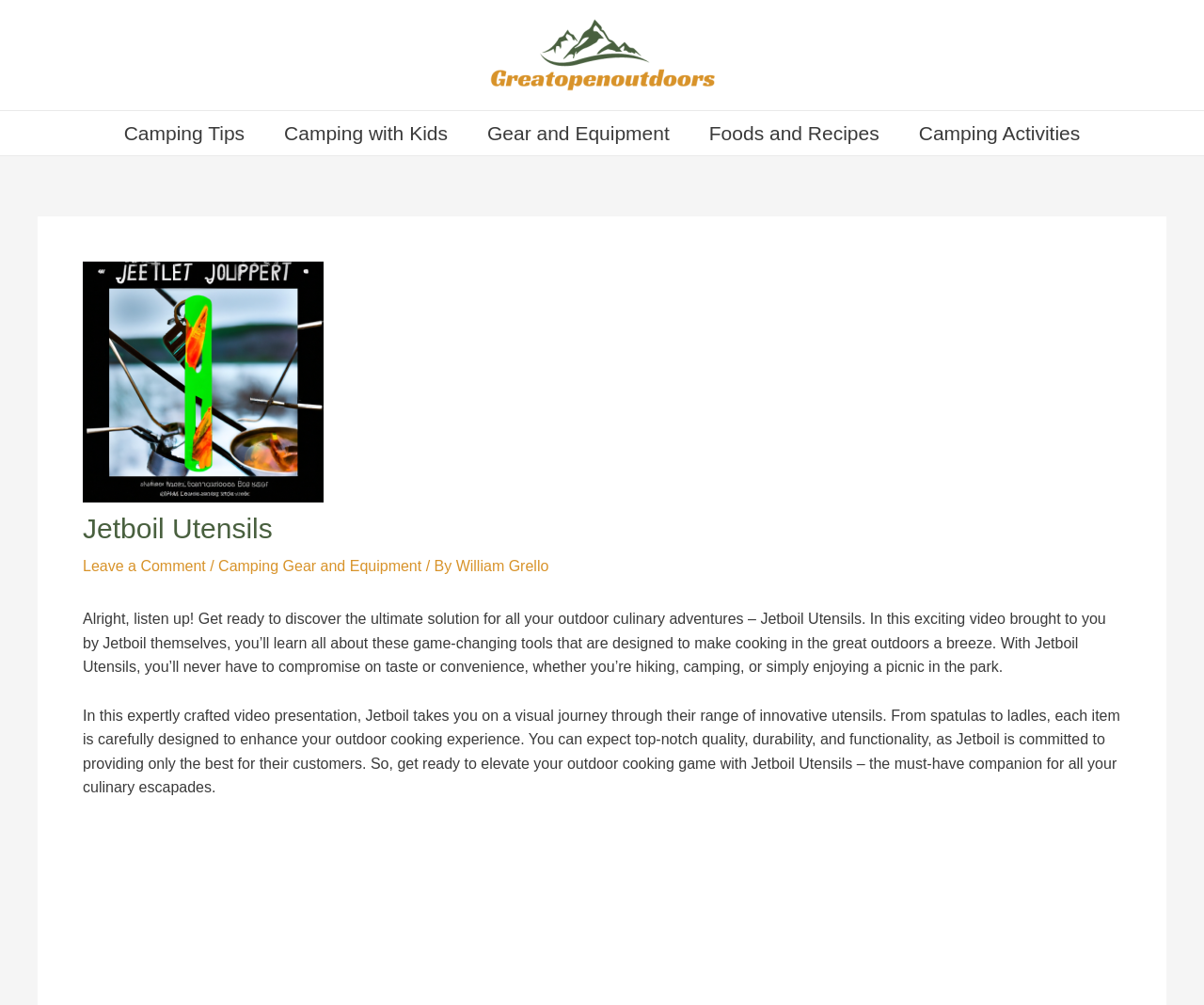Describe the entire webpage, focusing on both content and design.

The webpage is about Jetboil Utensils, a solution for outdoor cooking. At the top, there is a logo with the text "Adventures in the Great Open Outdoors" and an image with the same name. Below the logo, there is a navigation menu with five links: "Camping Tips", "Camping with Kids", "Gear and Equipment", "Foods and Recipes", and "Camping Activities".

The main content of the webpage is a video presentation about Jetboil Utensils. The video is introduced by a heading "Jetboil Utensils" and a brief description of the video content. Below the heading, there are three links: "Leave a Comment", "Camping Gear and Equipment", and "William Grello". 

The main text of the webpage is divided into two paragraphs. The first paragraph introduces Jetboil Utensils as a solution for outdoor cooking, highlighting their innovative designs and top-notch quality. The second paragraph describes the video presentation, which showcases Jetboil's range of utensils, emphasizing their quality, durability, and functionality.

At the bottom of the webpage, there is a "Post navigation" section, but it does not contain any links or content.